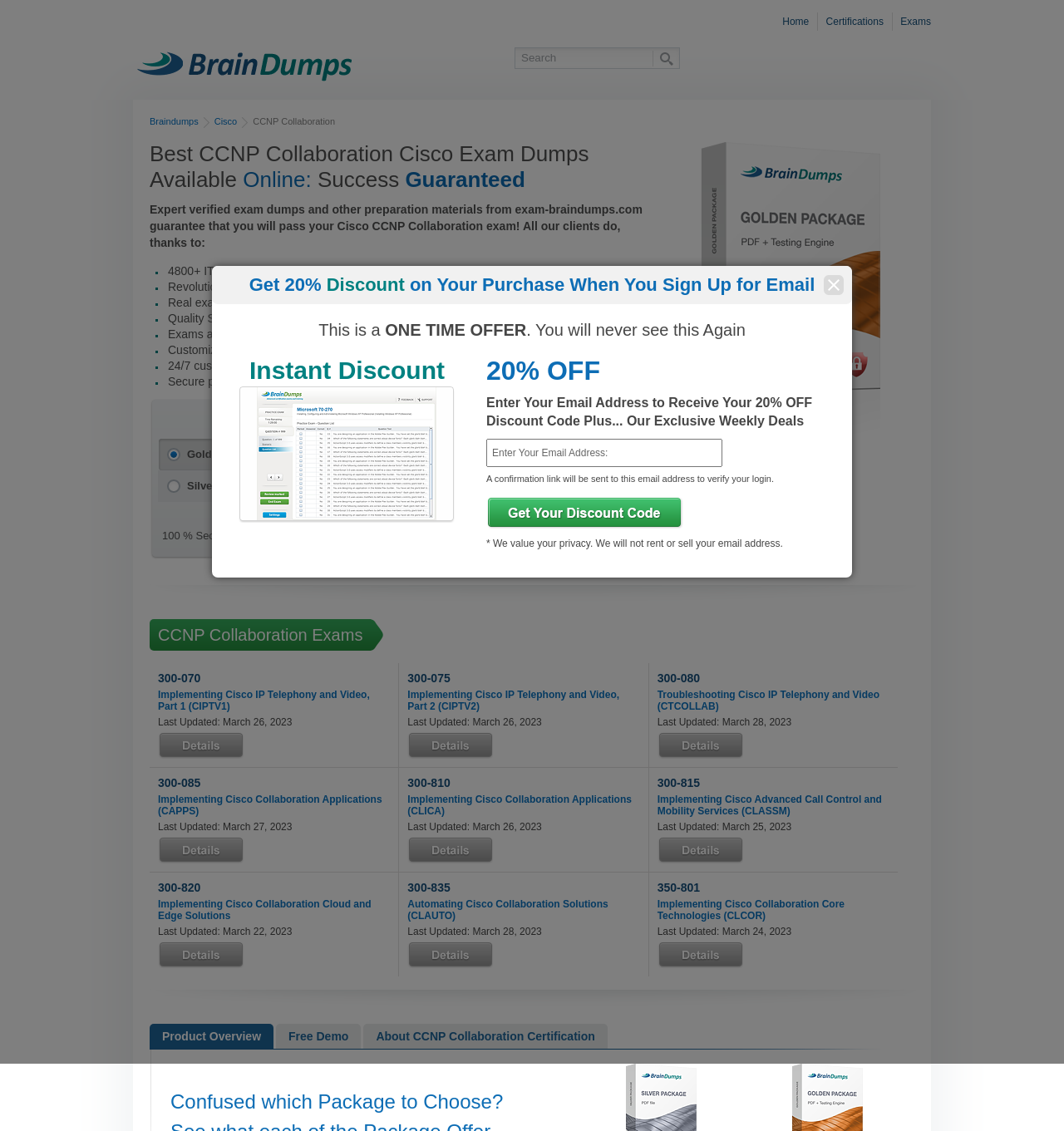Please determine the bounding box coordinates for the element with the description: "350-801".

[0.618, 0.779, 0.658, 0.791]